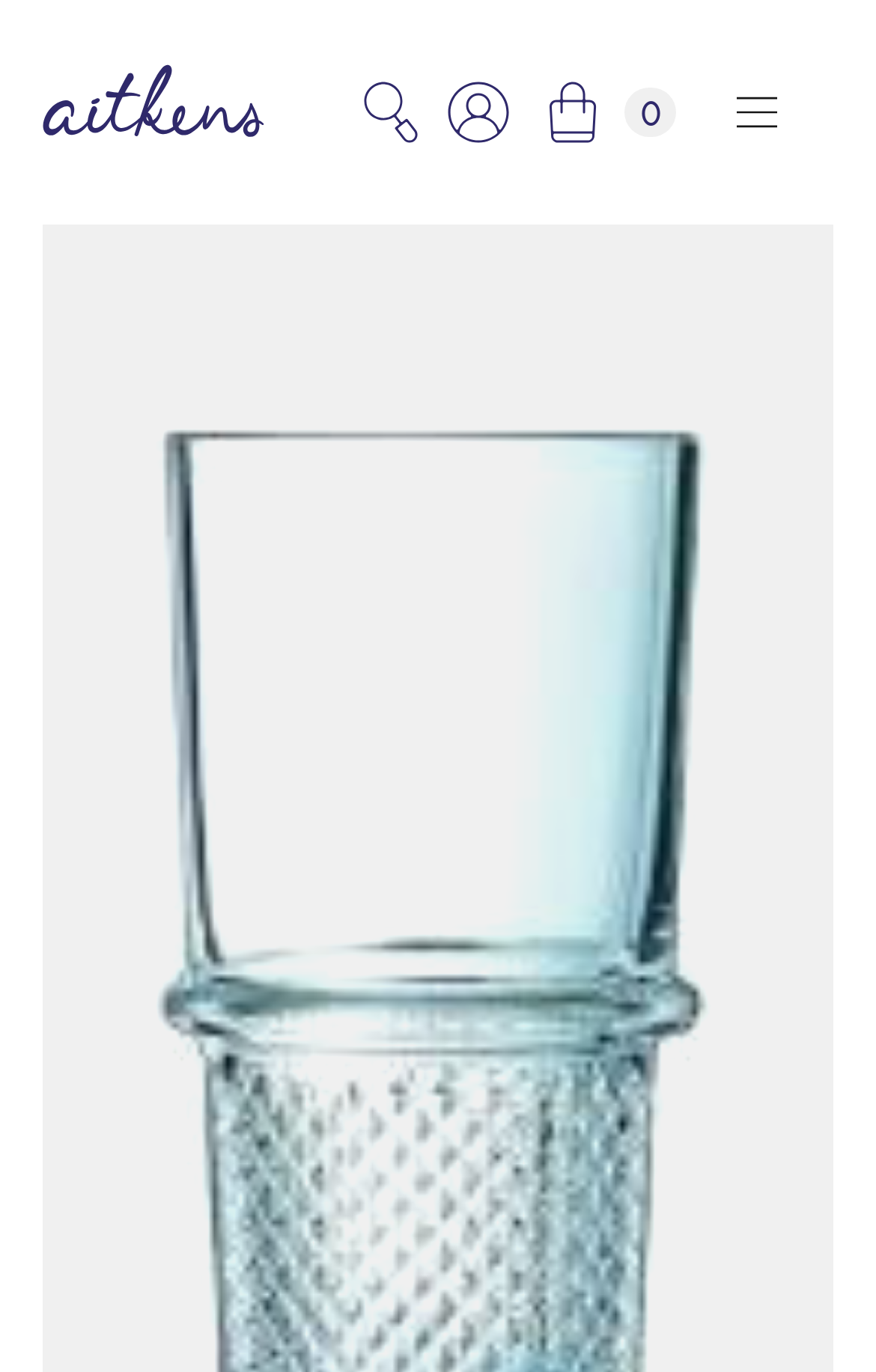Extract the main headline from the webpage and generate its text.

New York | Hi-ball 350ml